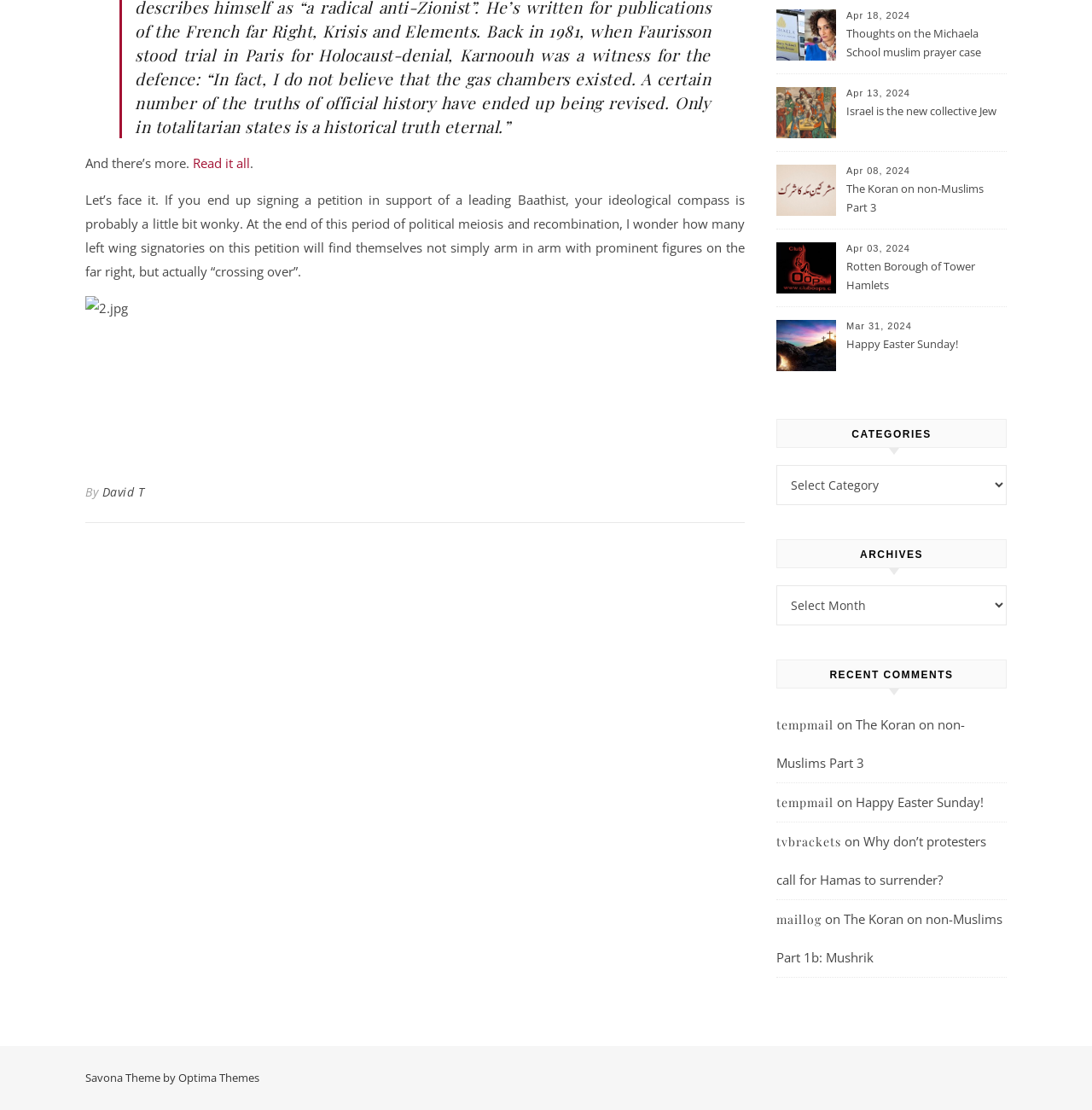Specify the bounding box coordinates of the area to click in order to execute this command: 'Select a category'. The coordinates should consist of four float numbers ranging from 0 to 1, and should be formatted as [left, top, right, bottom].

[0.711, 0.419, 0.922, 0.455]